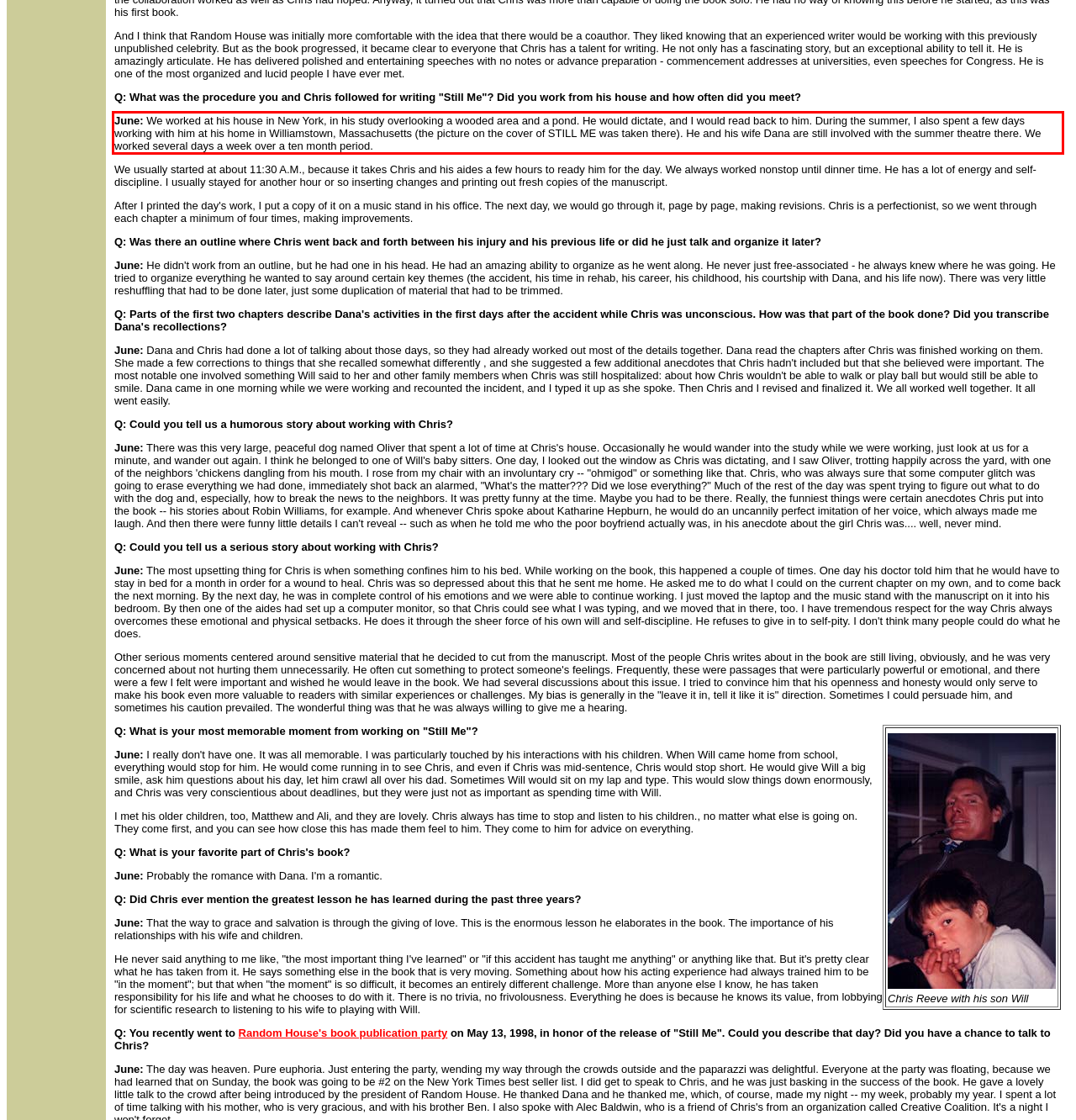You are presented with a screenshot containing a red rectangle. Extract the text found inside this red bounding box.

June: We worked at his house in New York, in his study overlooking a wooded area and a pond. He would dictate, and I would read back to him. During the summer, I also spent a few days working with him at his home in Williamstown, Massachusetts (the picture on the cover of STILL ME was taken there). He and his wife Dana are still involved with the summer theatre there. We worked several days a week over a ten month period.